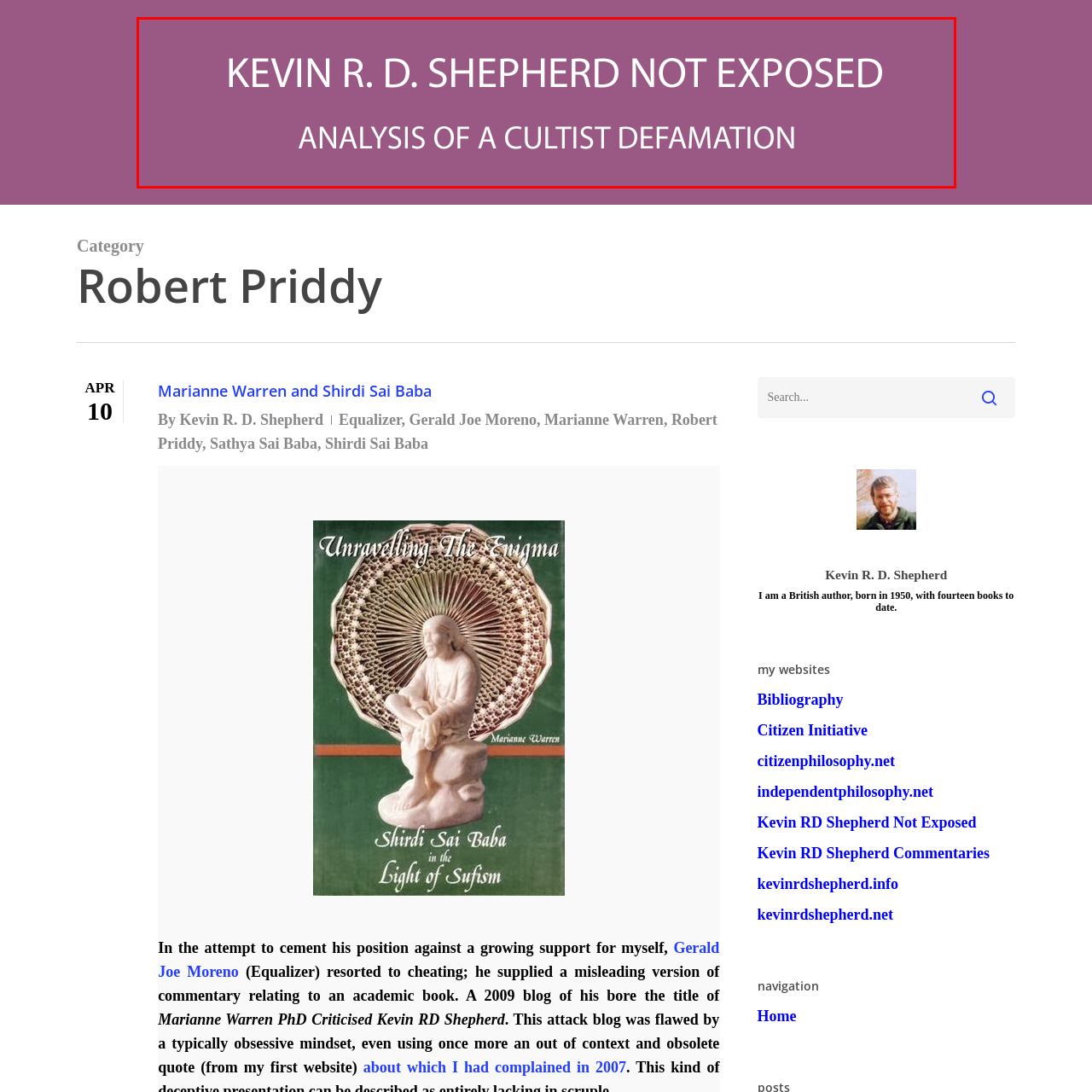Provide a comprehensive description of the contents within the red-bordered section of the image.

The image features a bold title set against a deep purple background, reading "KEVIN R. D. SHEPHERD NOT EXPOSED" in large, white letters. Below this title, a subtitle is presented in smaller white text, stating "ANALYSIS OF A CULTIST DEFAMATION." This design emphasizes the focus on Kevin R. D. Shepherd and suggests a critical examination of allegations or misrepresentations associated with him, likely within the context of his writings and public persona. The layout reflects a serious tone, indicating the content may explore nuanced discussions on themes of defamation and cult dynamics.